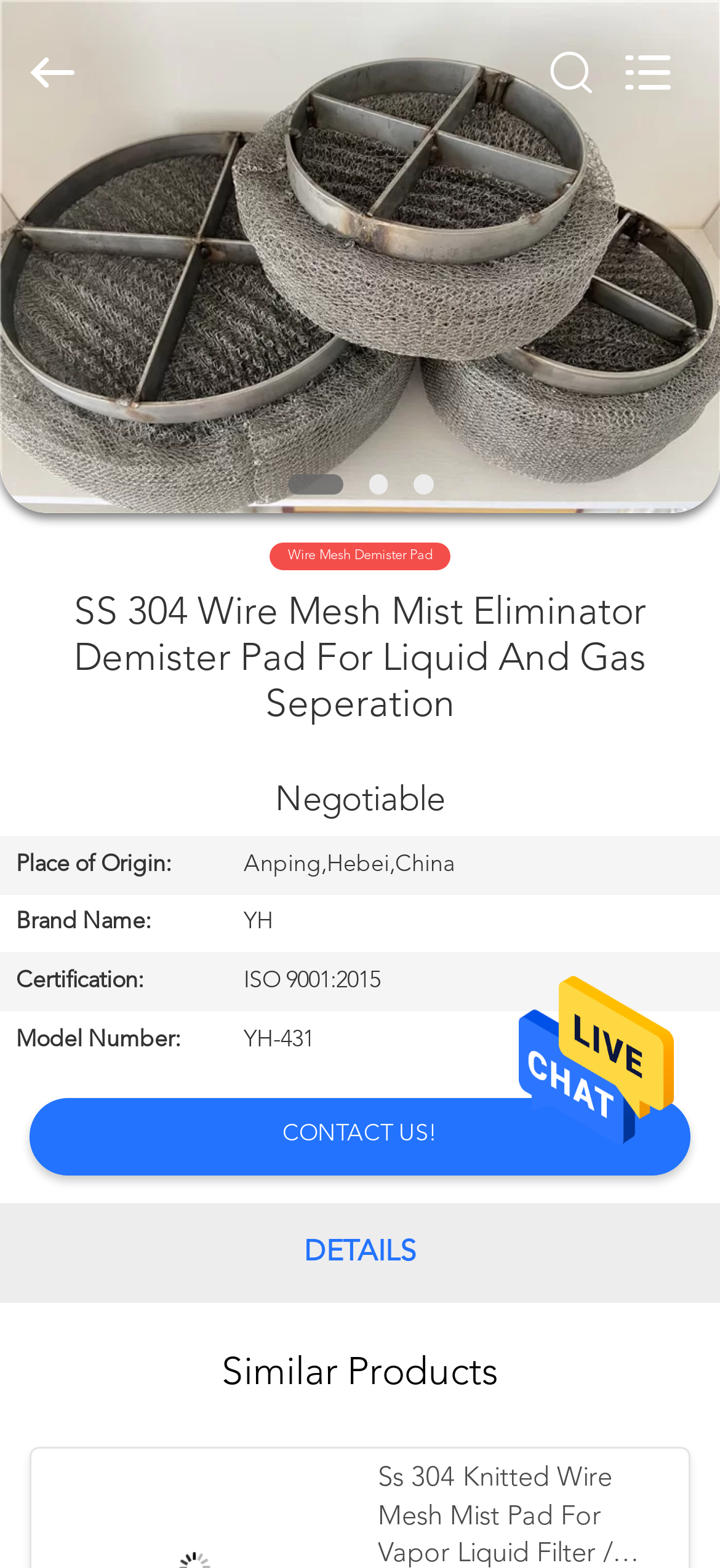How many navigation links are there at the top of the page?
Please provide a comprehensive answer based on the contents of the image.

I counted the number of links at the top of the page, starting from 'HOME' and ending at 'NEWS', and found that there are 9 navigation links in total.